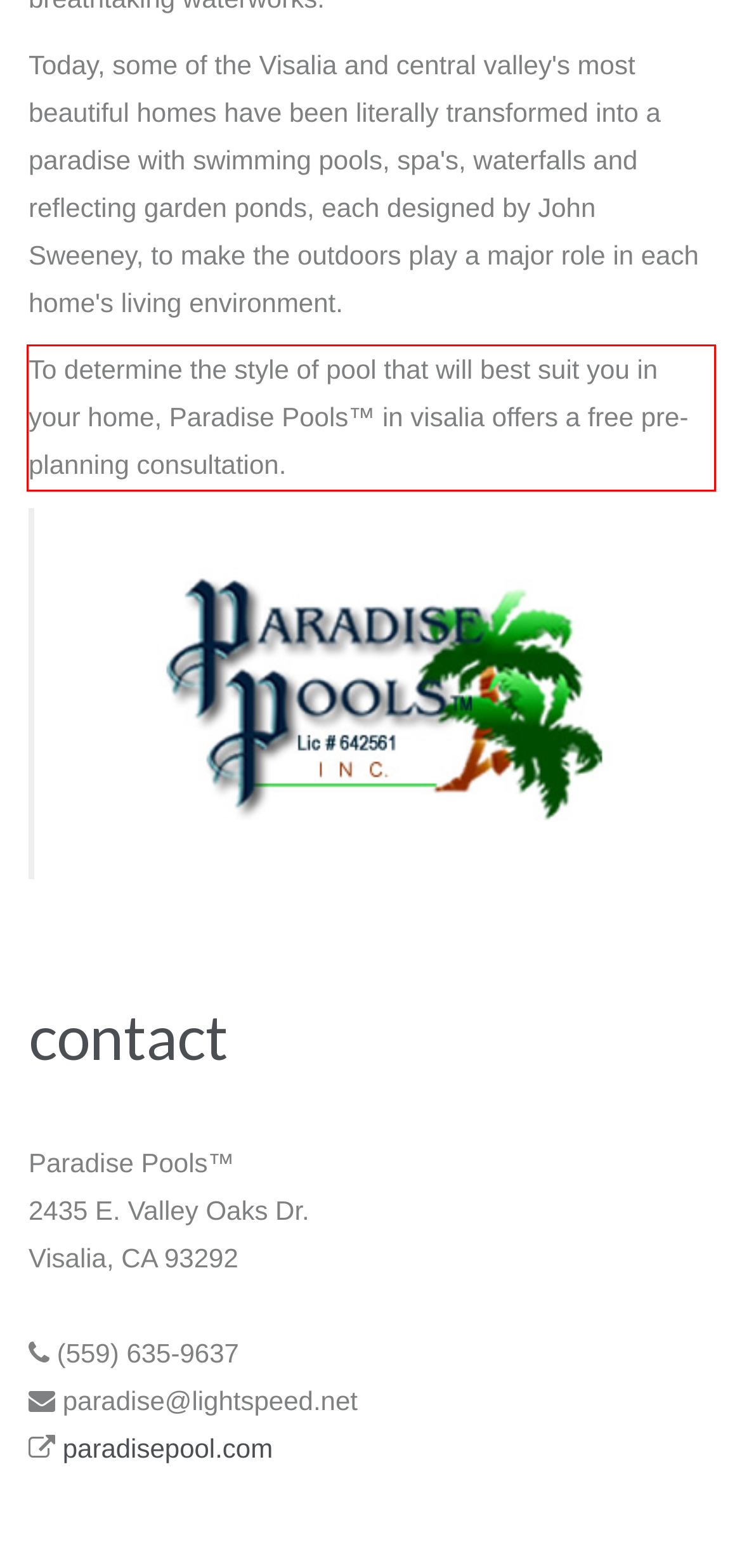You have a screenshot of a webpage, and there is a red bounding box around a UI element. Utilize OCR to extract the text within this red bounding box.

To determine the style of pool that will best suit you in your home, Paradise Pools™ in visalia offers a free pre-planning consultation.